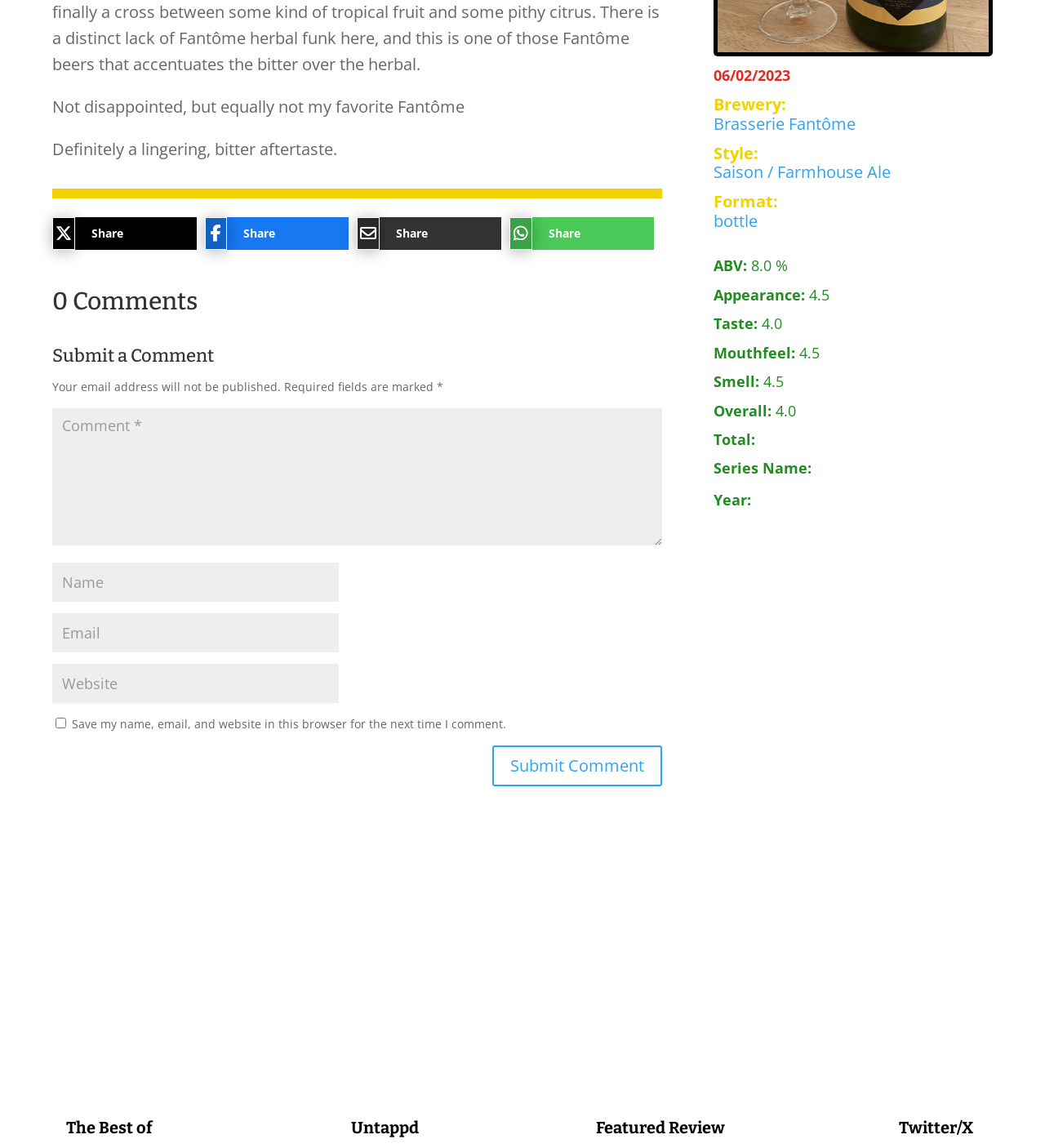Identify the bounding box coordinates for the UI element that matches this description: "input value="Email" aria-describedby="email-notes" name="email"".

[0.05, 0.534, 0.324, 0.568]